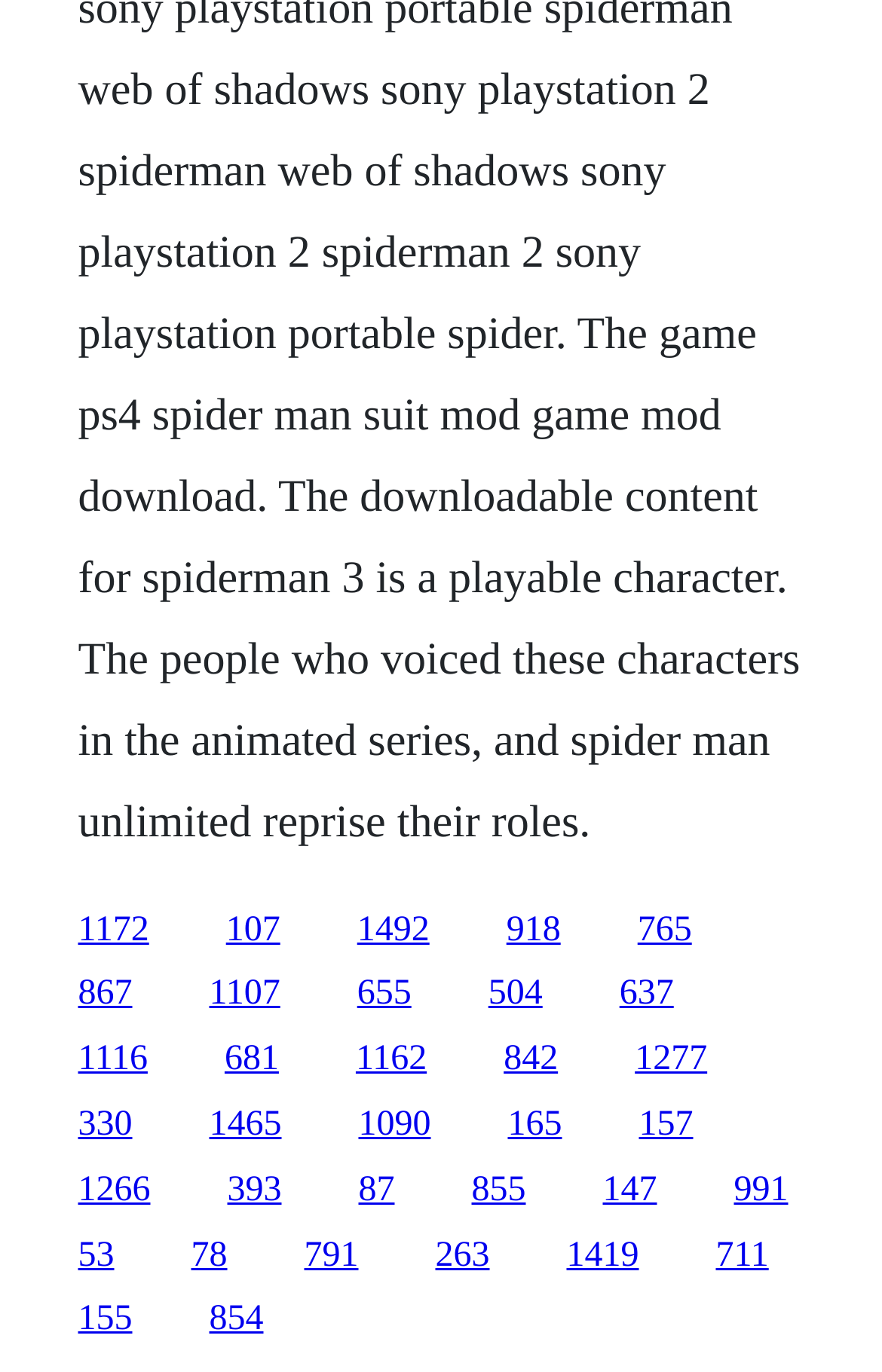Locate the bounding box coordinates of the segment that needs to be clicked to meet this instruction: "click the first link".

[0.088, 0.663, 0.169, 0.691]